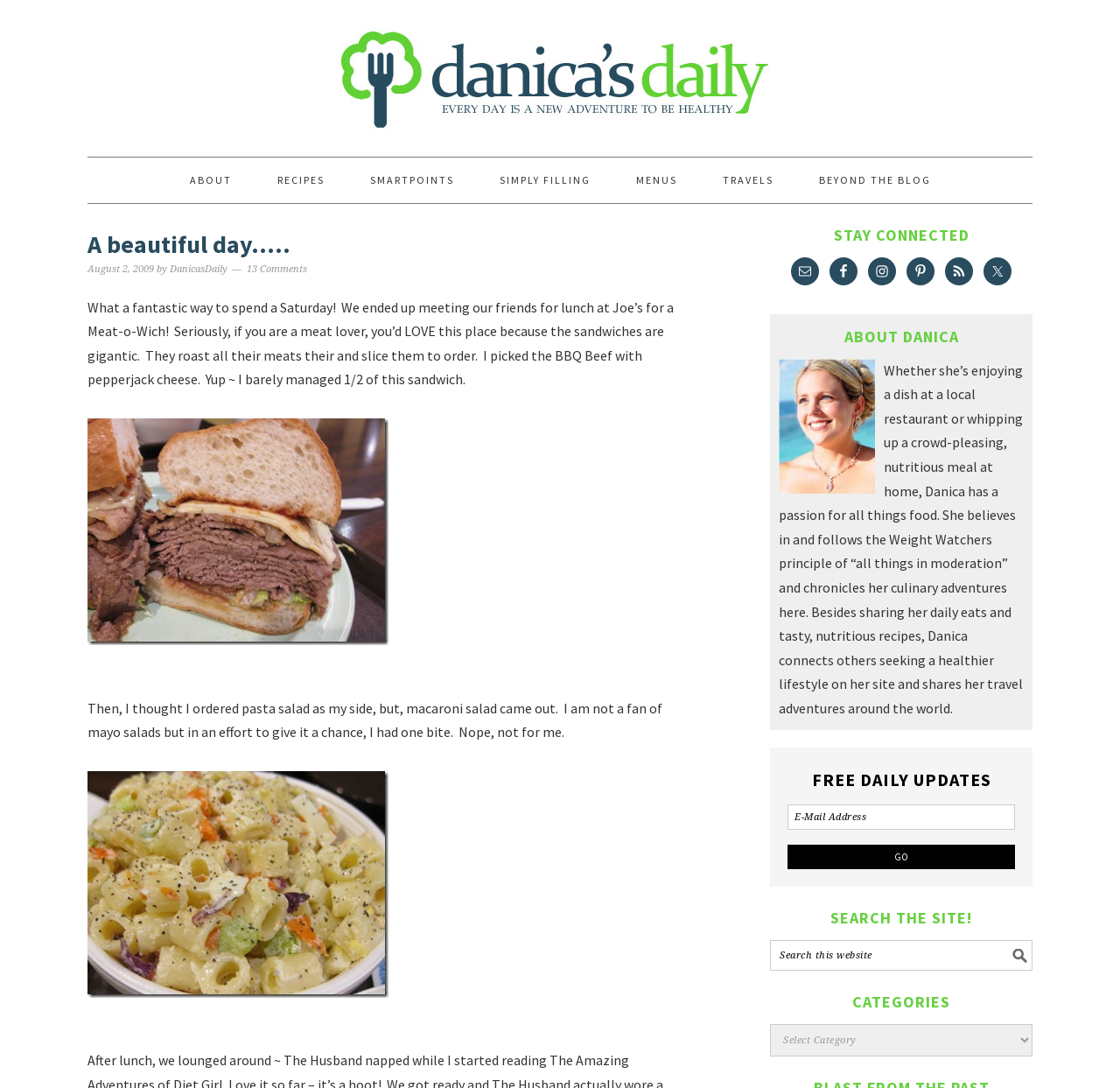What is the name of the blog?
Look at the image and answer with only one word or phrase.

Danica's Daily